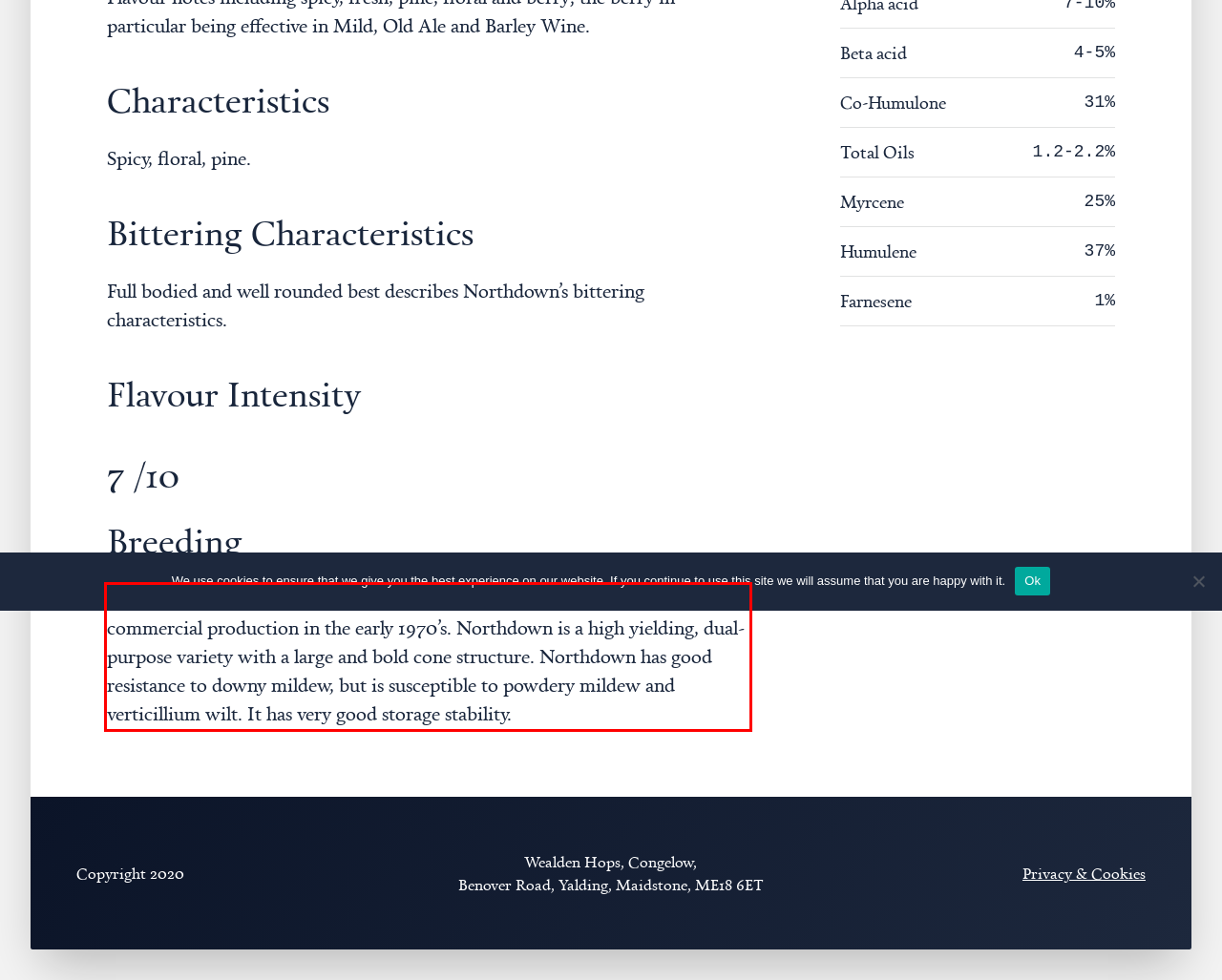Given a webpage screenshot with a red bounding box, perform OCR to read and deliver the text enclosed by the red bounding box.

Northdown was developed at Wye College in the UK and came into commercial production in the early 1970’s. Northdown is a high yielding, dual-purpose variety with a large and bold cone structure. Northdown has good resistance to downy mildew, but is susceptible to powdery mildew and verticillium wilt. It has very good storage stability.